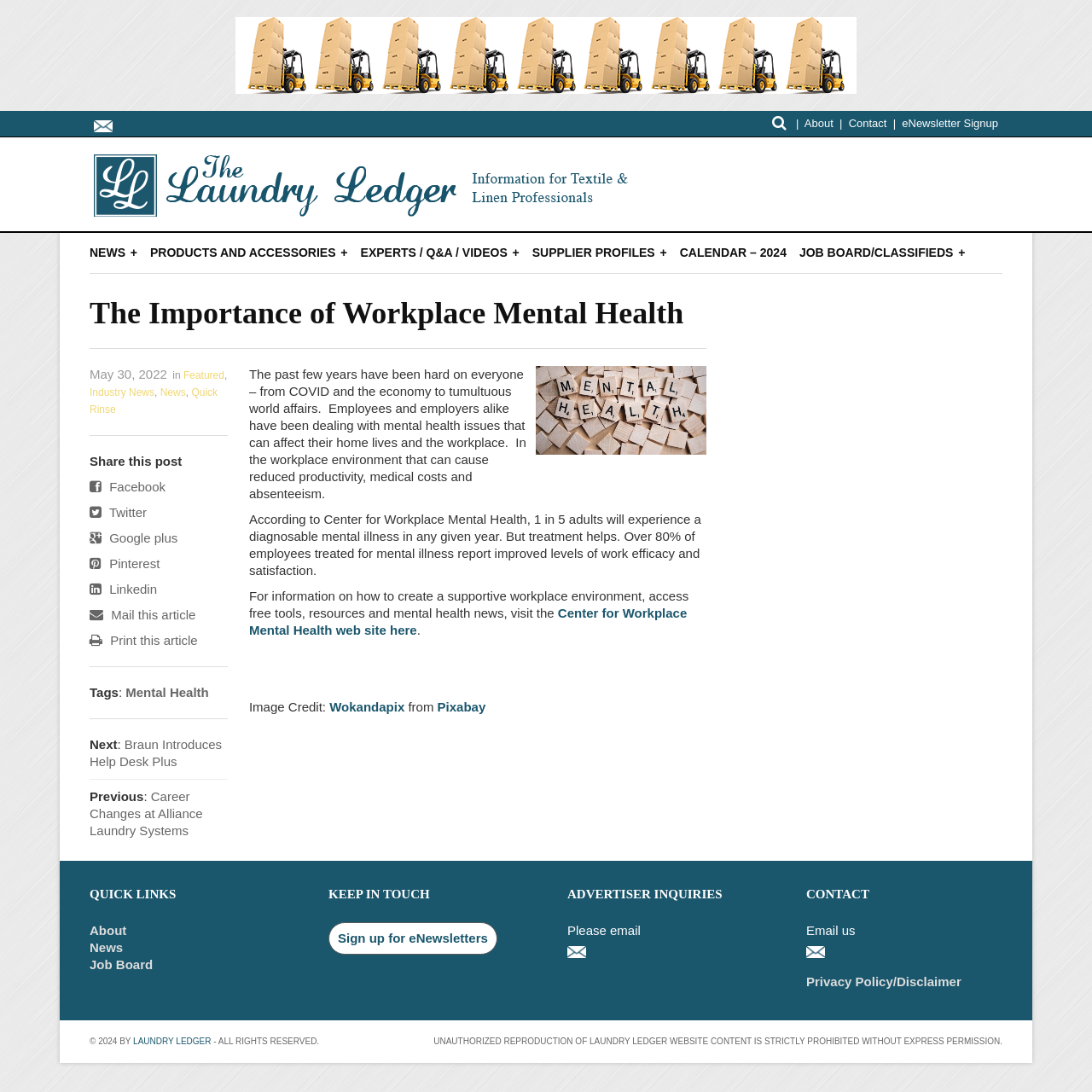Describe all the key features and sections of the webpage thoroughly.

The webpage is about the importance of workplace mental health, specifically featuring an article with the same title. At the top, there is a logo and a navigation menu with links to "About", "Contact", "eNewsletter Signup", and "Laundry Ledger". Below the navigation menu, there are three sections: "PRODUCTS AND ACCESSORIES", "EXPERTS / Q&A / VIDEOS", and "SUPPLIER PROFILES".

The main article is divided into several sections. The title "The Importance of Workplace Mental Health" is followed by a horizontal separator line. The article discusses the impact of mental health issues on employees and employers, citing statistics from the Center for Workplace Mental Health. It also provides information on how to create a supportive workplace environment and offers resources for mental health news and tools.

To the right of the article, there is a sidebar with a "CALENDAR – 2024" link and a "JOB BOARD/CLASSIFIEDS" section. Below the article, there are social media sharing links and a "Tags" section with a link to "Mental Health". There are also "Next" and "Previous" links to navigate to other articles.

At the bottom of the page, there are three columns: "QUICK LINKS" with links to "About", "News", and "Job Board", "KEEP IN TOUCH" with a link to sign up for eNewsletters, and "ADVERTISER INQUIRIES" with an email address. There is also a "CONTACT" section with an email address and a "Privacy Policy/Disclaimer" link. The page ends with a copyright notice and a disclaimer.